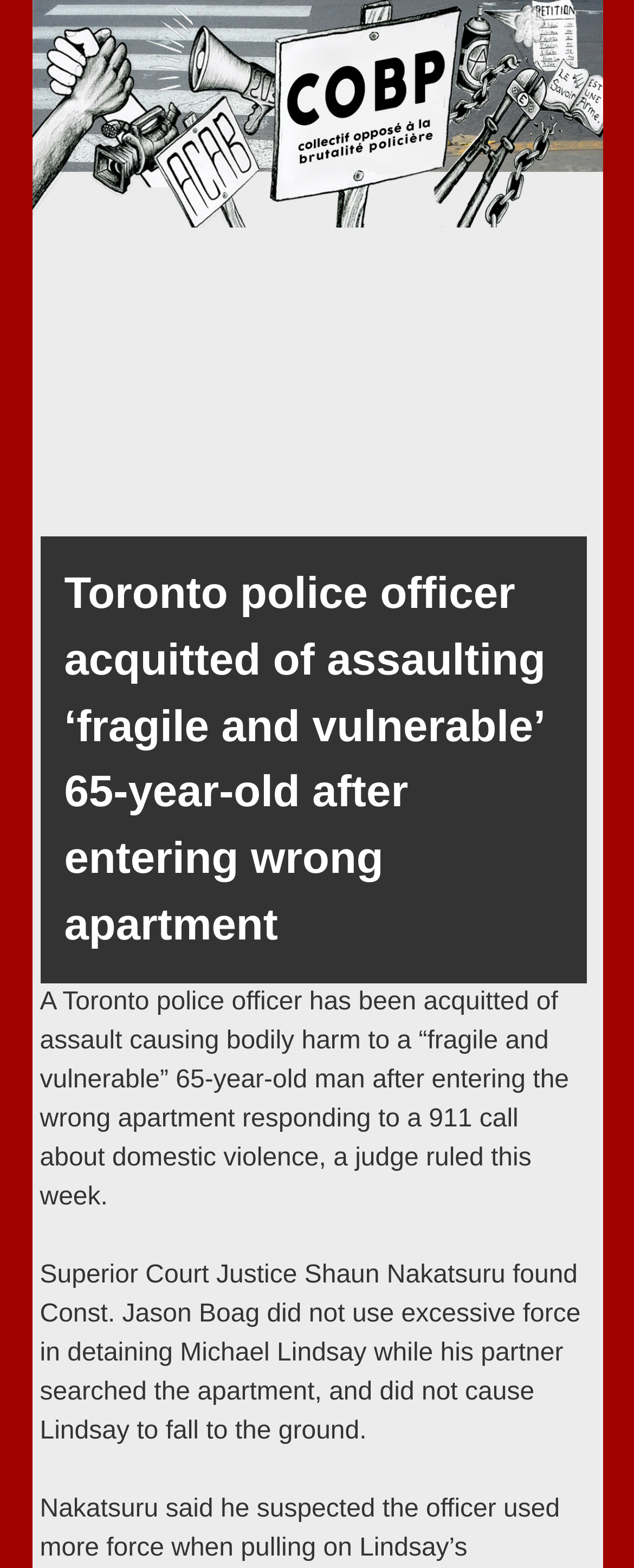Determine the bounding box for the UI element that matches this description: "C.O.B.P.".

[0.114, 0.043, 0.178, 0.428]